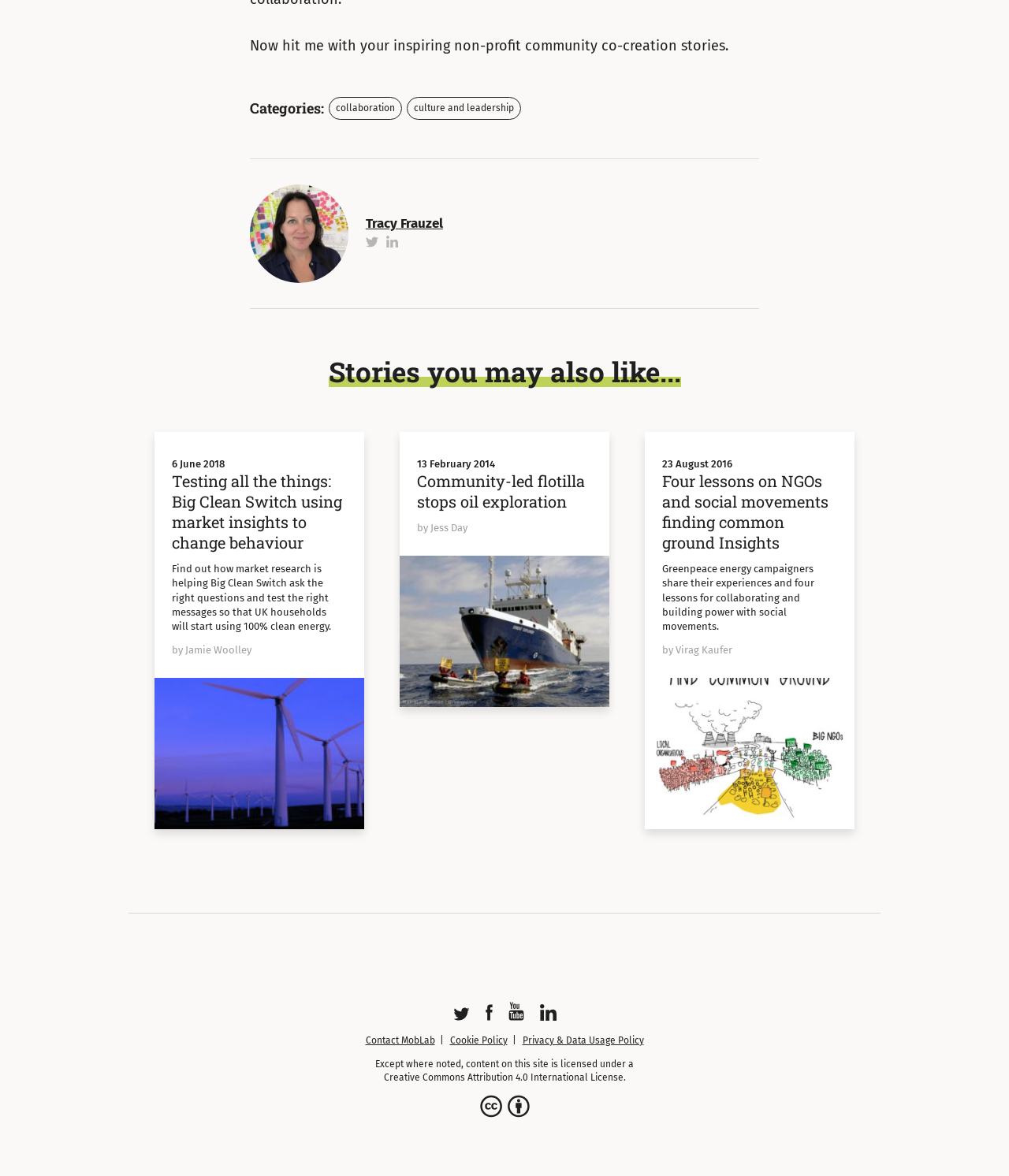Identify the bounding box coordinates of the region I need to click to complete this instruction: "Contact MobLab".

[0.362, 0.88, 0.431, 0.889]